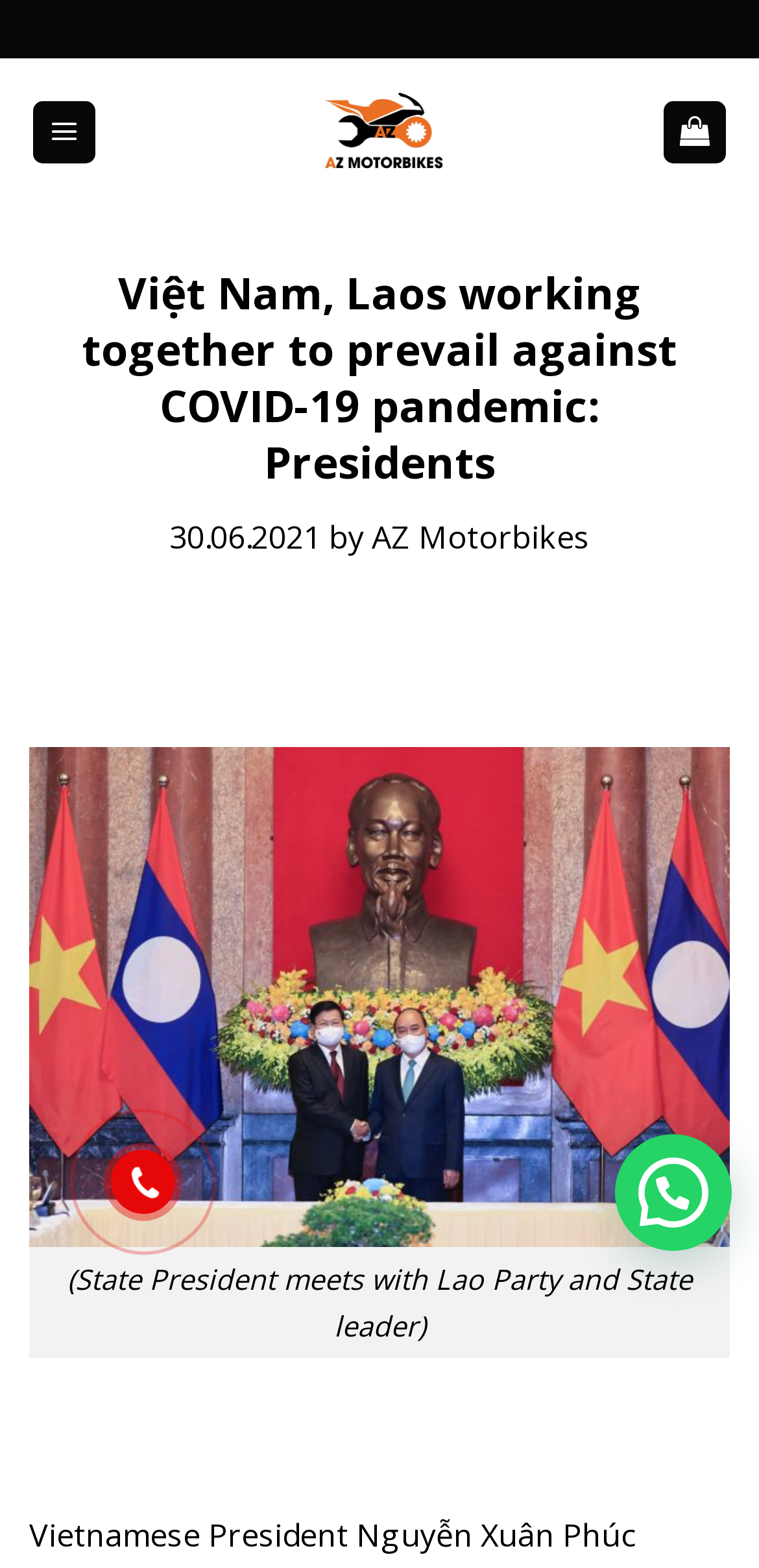What is the name of the website?
Please provide a comprehensive answer to the question based on the webpage screenshot.

The link element with the content 'AZ Motorbikes' and the image element with the same content suggest that the name of the website is AZ Motorbikes.